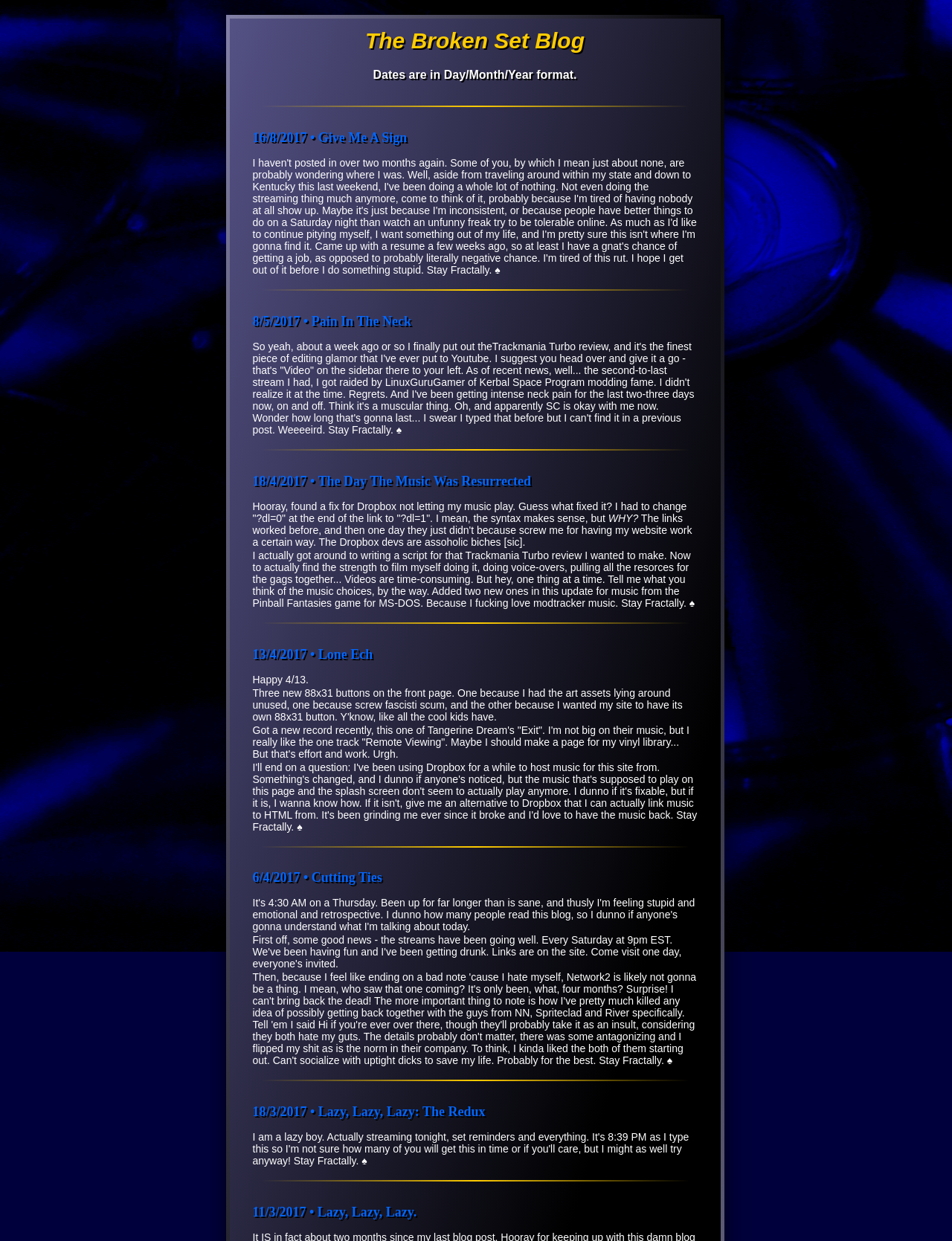Create an elaborate caption that covers all aspects of the webpage.

The webpage is a blog titled "Broken Set Online" with a collection of posts from the author. At the top, there is a heading "The Broken Set Blog" followed by a note "Dates are in Day/Month/Year format." Below this, there are several horizontal separators dividing the page into sections, each containing a blog post.

The first post, dated 16/8/2017, is titled "Give Me A Sign" and discusses the author's feelings of frustration and boredom. The post is quite long and includes some personal reflections and anecdotes.

The next post, dated 8/5/2017, is titled "Pain In The Neck" and talks about the author's experience with neck pain and a recent stream they had. The post also mentions a review of Trackmania Turbo that the author had written.

The following posts are similarly structured, with each post having a title, date, and a block of text discussing the author's thoughts and experiences. The posts are dated 18/4/2017, 13/4/2017, 6/4/2017, 18/3/2017, and 11/3/2017, and have titles such as "The Day The Music Was Resurrected", "Lone Ech", "Cutting Ties", "Lazy, Lazy, Lazy: The Redux", and "Lazy, Lazy, Lazy." respectively.

Throughout the page, there are no images, but the text is organized into clear sections with headings and separators, making it easy to navigate and read.